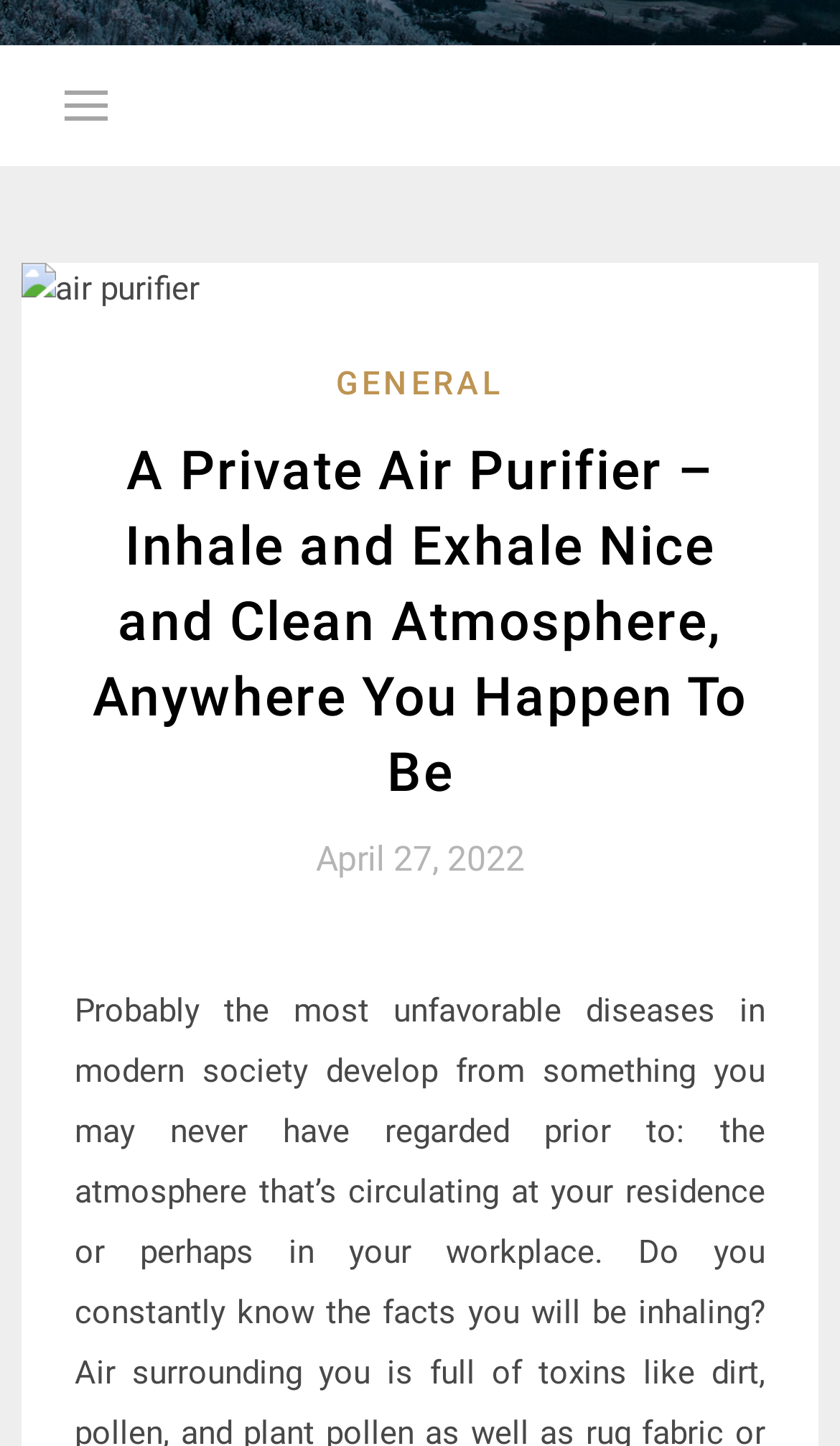Given the element description "April 27, 2022May 27, 2022", identify the bounding box of the corresponding UI element.

[0.376, 0.581, 0.624, 0.608]